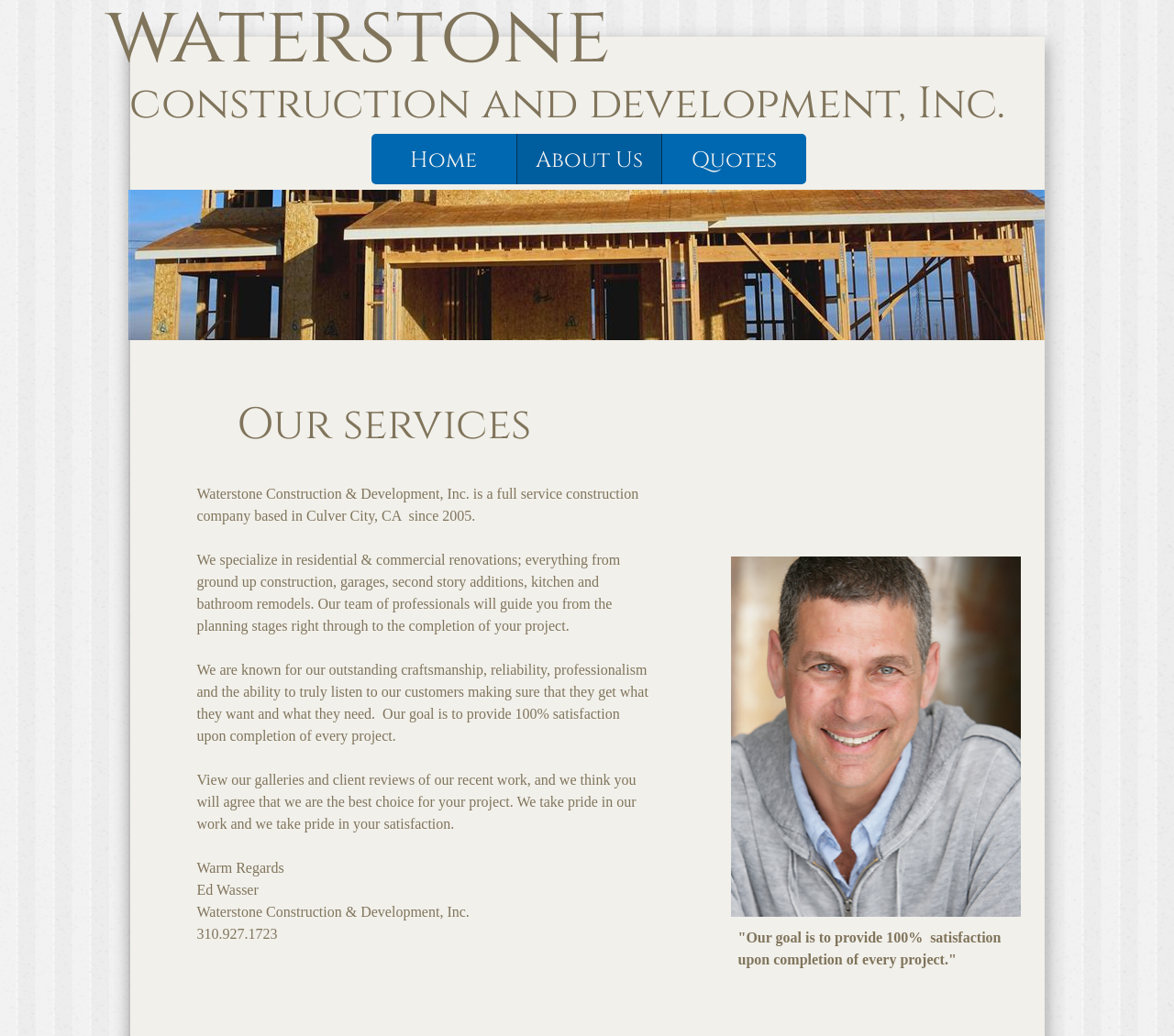Determine the bounding box for the UI element described here: "Quotes".

[0.563, 0.129, 0.686, 0.178]